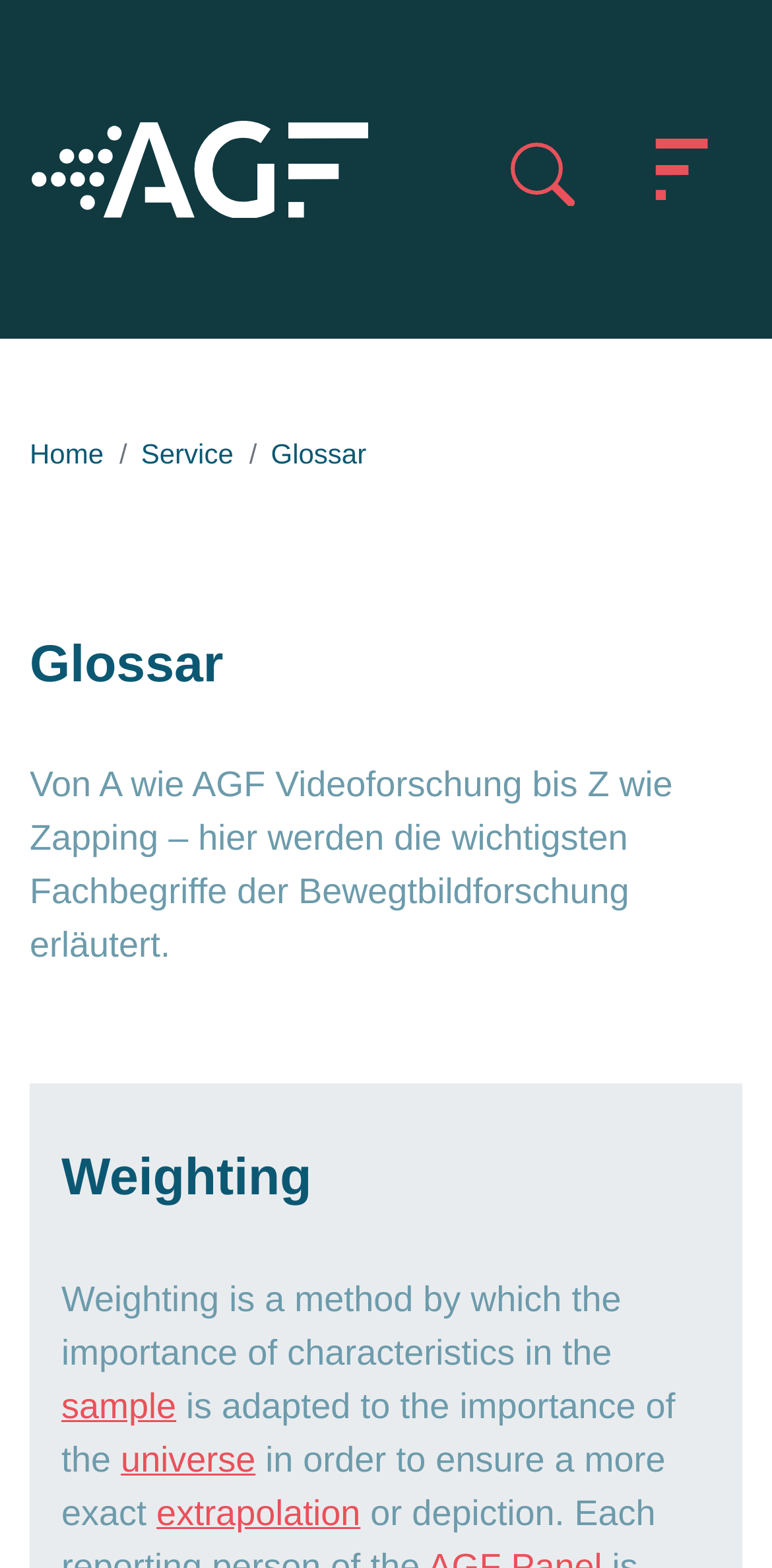Identify the bounding box coordinates for the UI element described as: "aria-label="Toggle navigation"".

[0.806, 0.08, 0.959, 0.135]